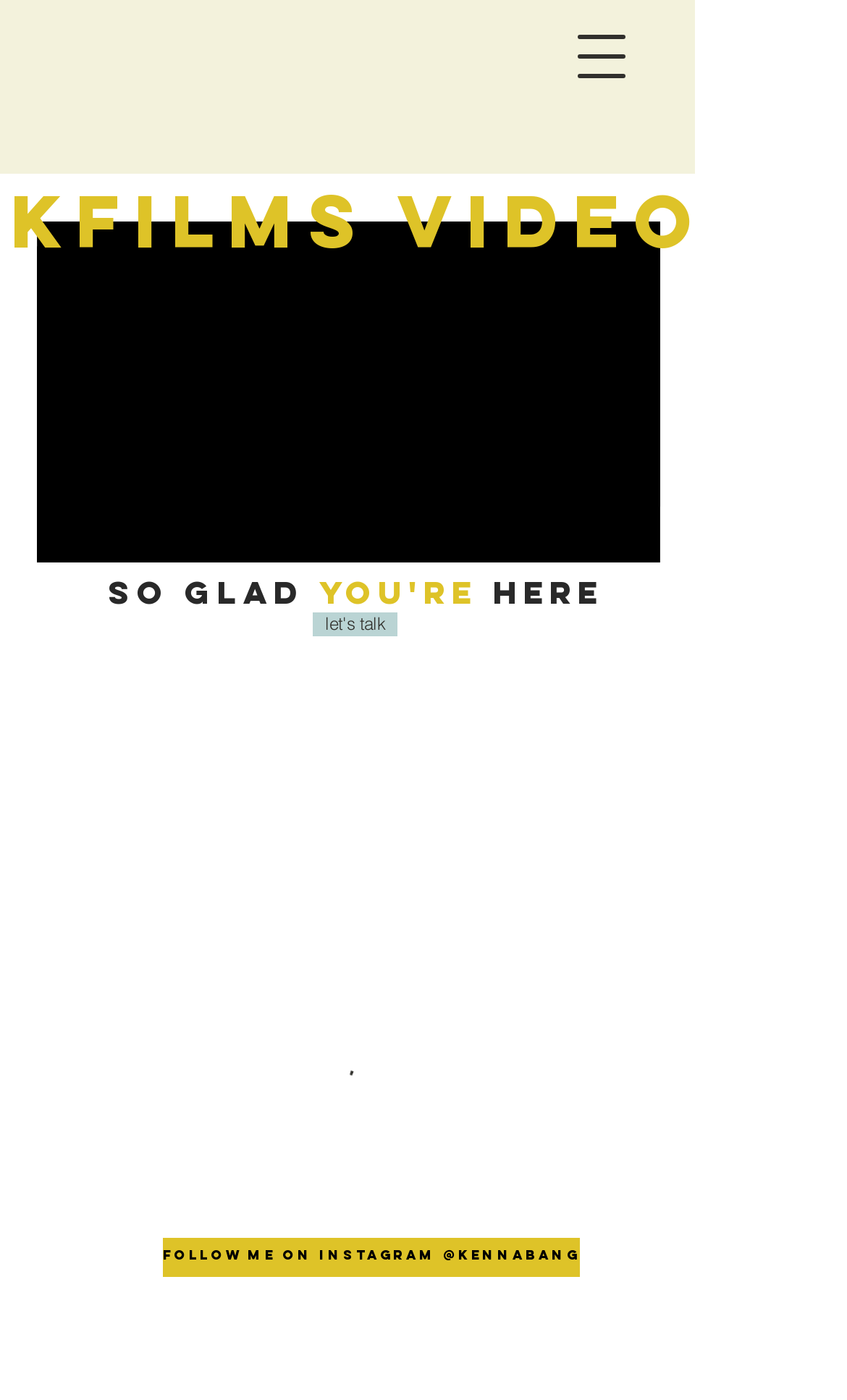Analyze and describe the webpage in a detailed narrative.

The webpage appears to be a personal website or portfolio for Kenna Bangerter, a video creator. At the top-right corner, there is a button to open a navigation menu. Below this button, there is a prominent video player with a "Play video" button that is currently pressed, indicating that the video is playing. To the right of the video player, there is a "Mute" button, also pressed, suggesting that the video's audio is currently muted.

Above the video player, the website's title "KFILMS VIDEO" is displayed in a heading. Below the title, there is a link that reads "let's talk". Further down, an Instagram feed is embedded in an iframe, taking up a significant portion of the page.

At the bottom of the page, there is a heading that reads "SO GLAD you're HERE", followed by a link to Kenna's Instagram profile, encouraging visitors to follow her. Overall, the webpage has a simple and clean layout, with a focus on showcasing Kenna's video content and connecting with her audience on social media.